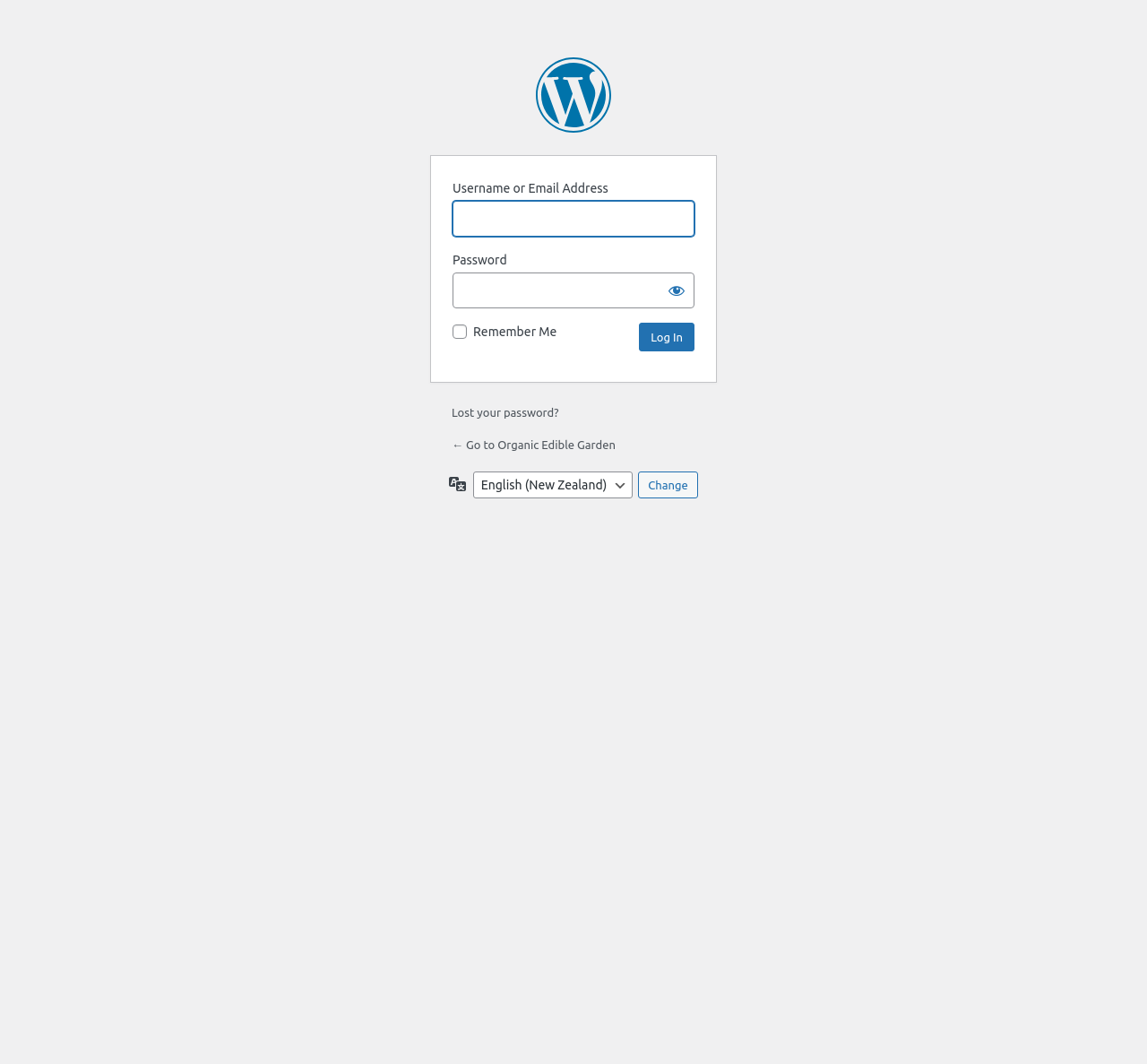What is the purpose of the 'Show password' button?
Based on the image, answer the question with as much detail as possible.

The 'Show password' button is located next to the password textbox, and its purpose is to reveal the password that the user has entered, making it visible to the user.